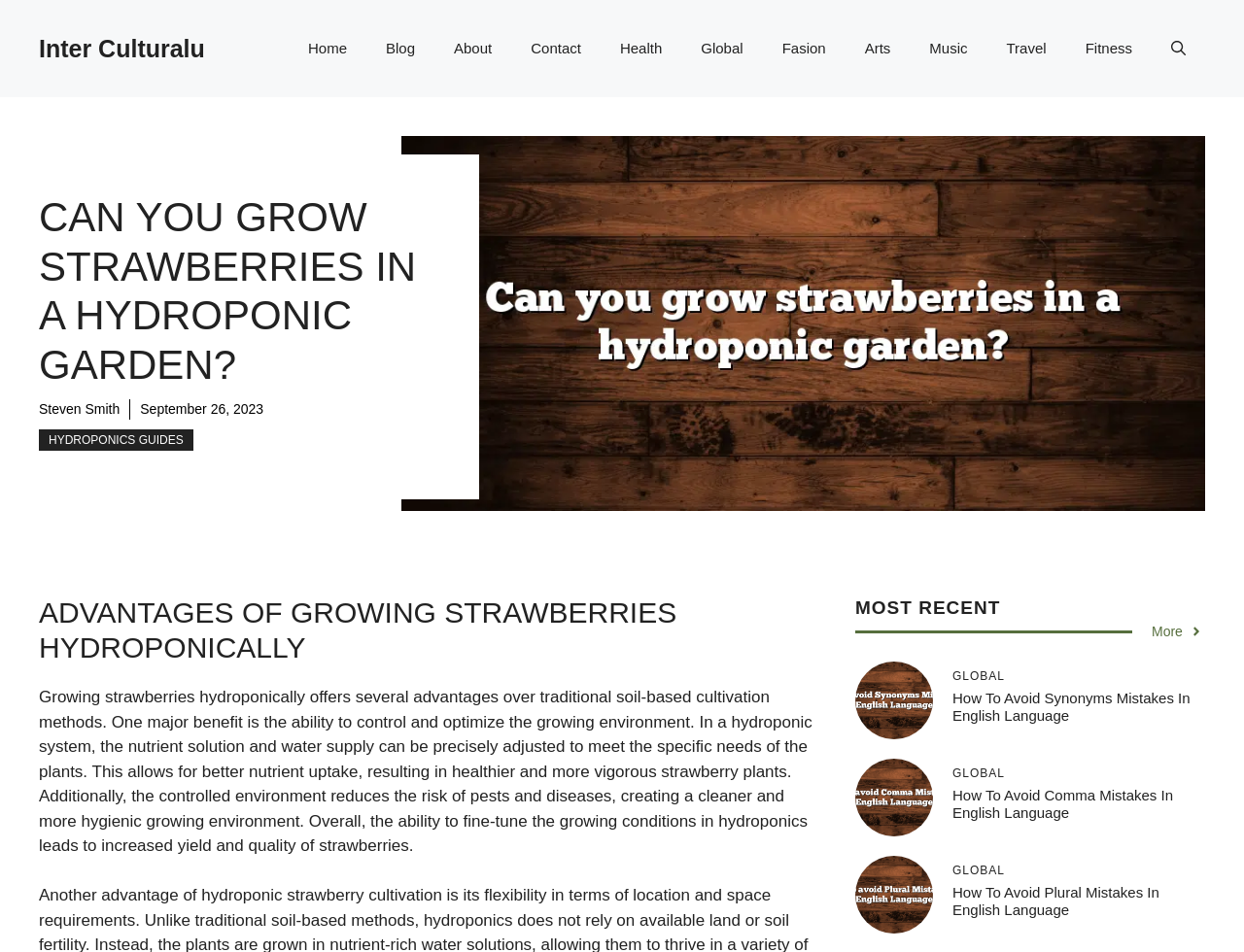Who is the author of the article?
Please answer the question with a single word or phrase, referencing the image.

Steven Smith